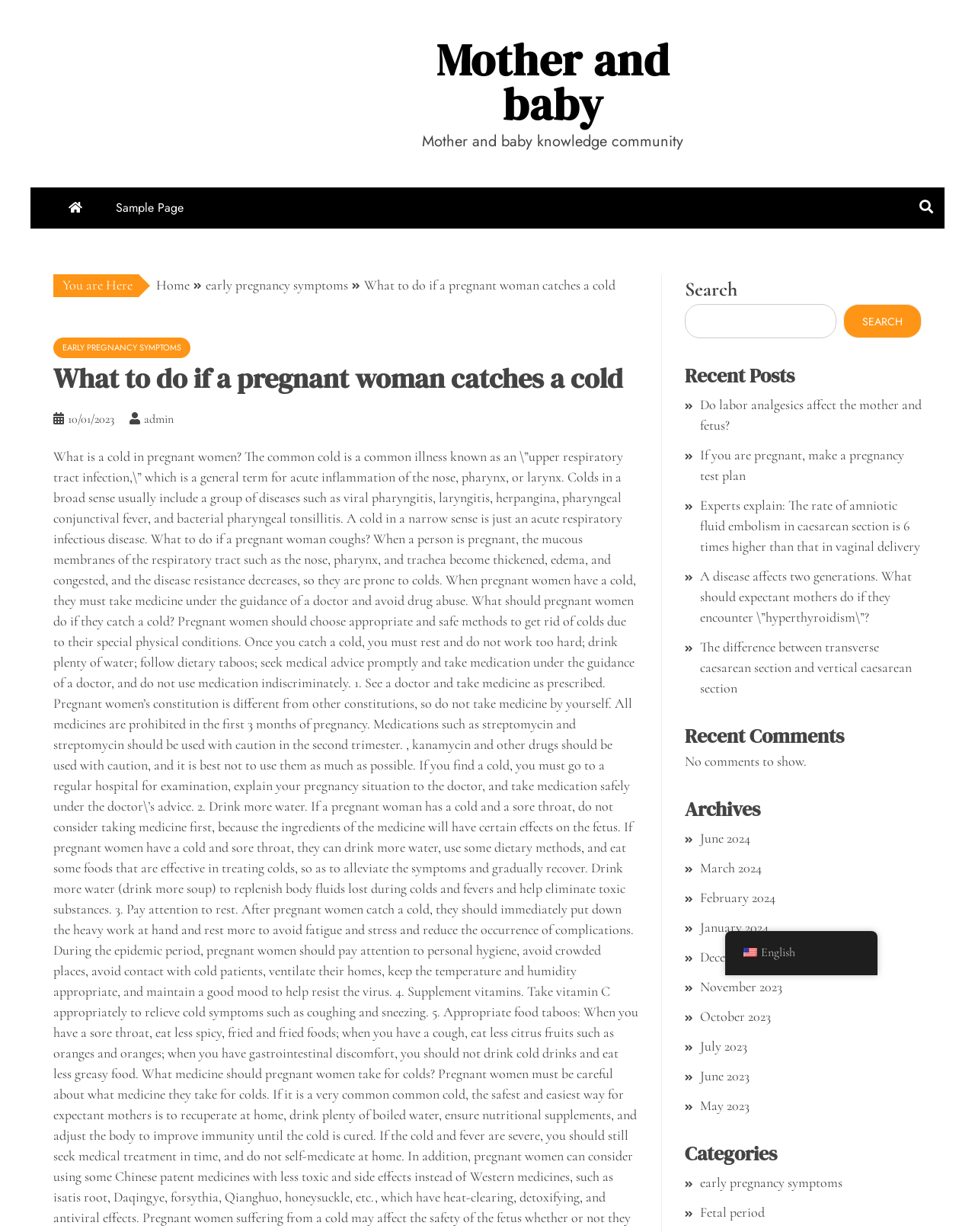Please determine the bounding box coordinates of the element to click on in order to accomplish the following task: "Search for a topic". Ensure the coordinates are four float numbers ranging from 0 to 1, i.e., [left, top, right, bottom].

[0.702, 0.223, 0.945, 0.275]